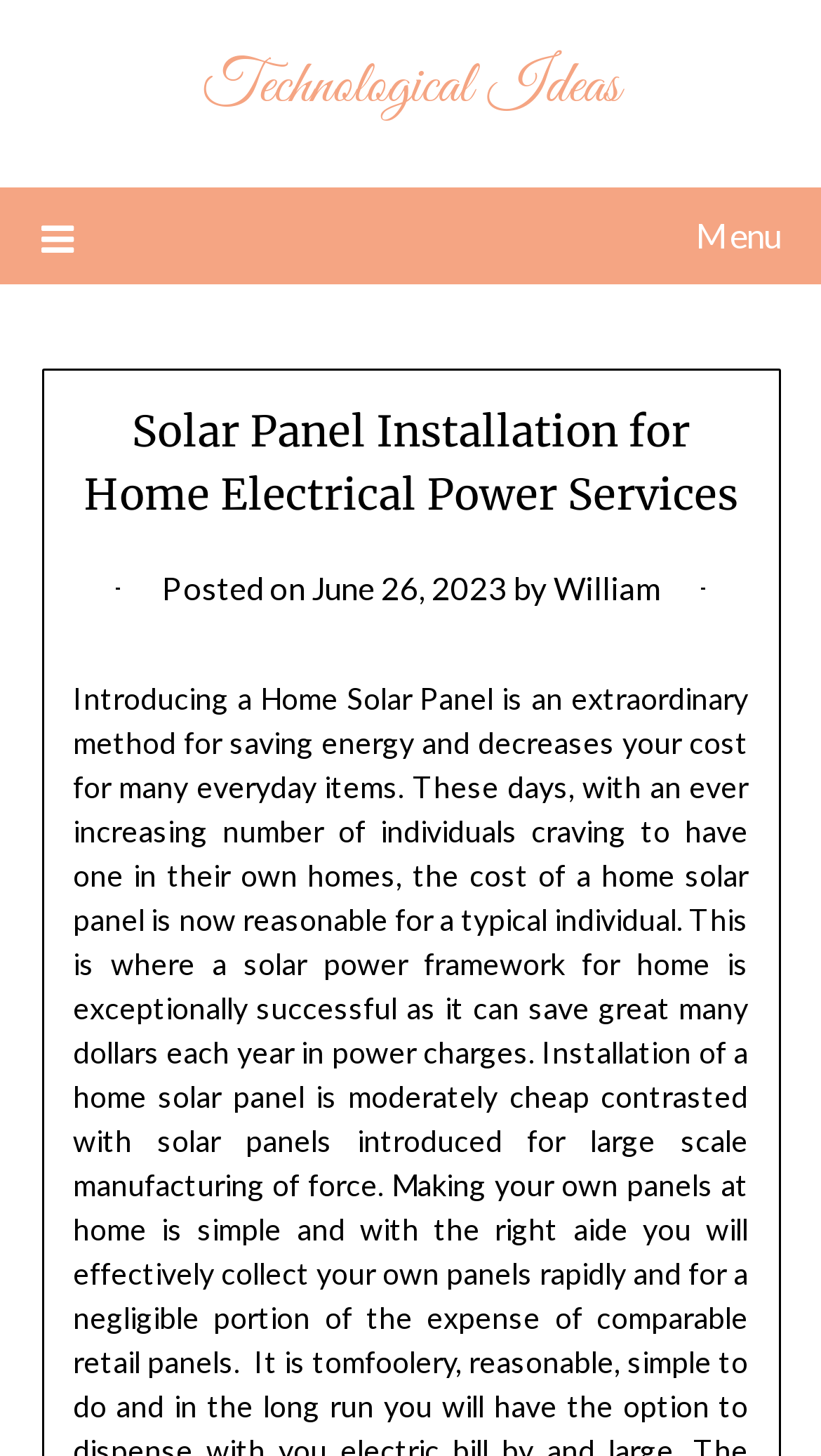What is the date of the post?
Please provide a single word or phrase as the answer based on the screenshot.

June 26, 2023